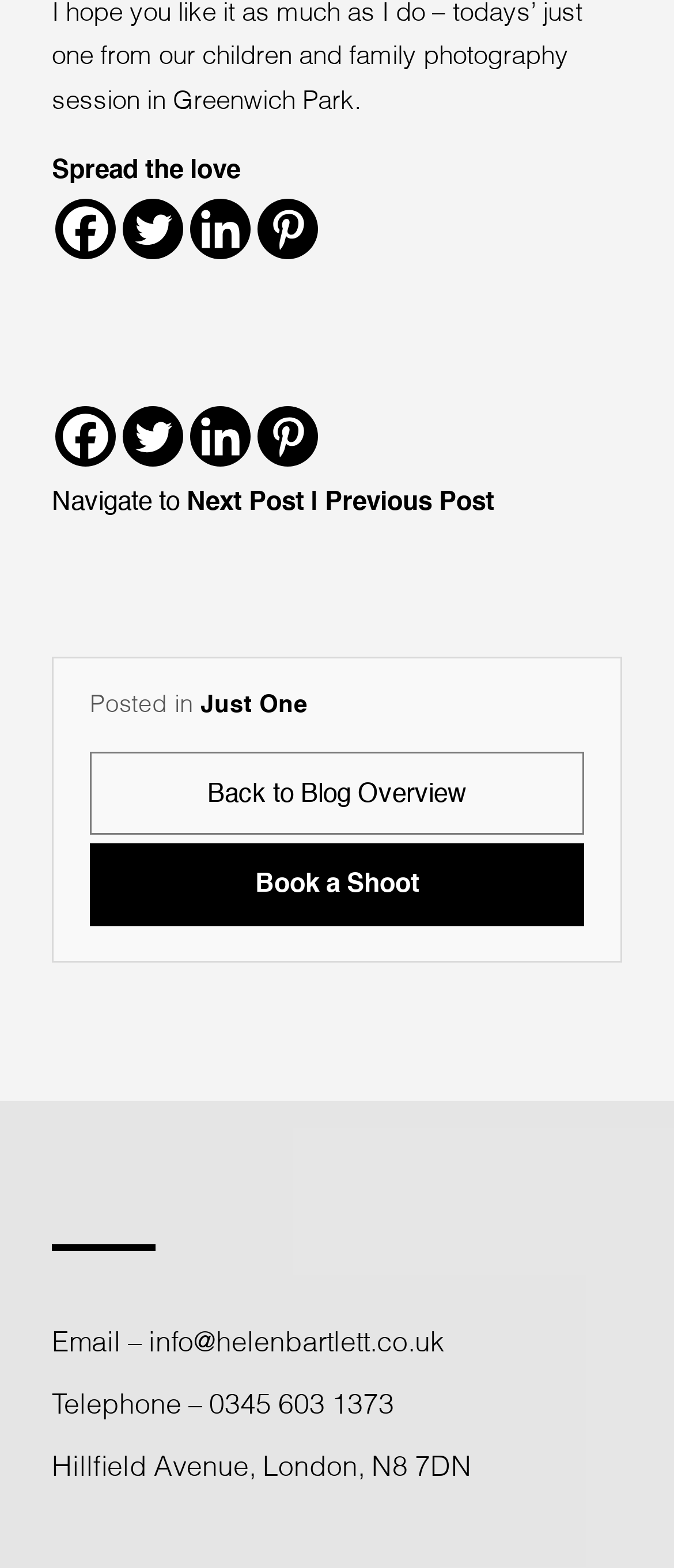What is the contact email address?
Based on the image, provide a one-word or brief-phrase response.

info@helenbartlett.co.uk